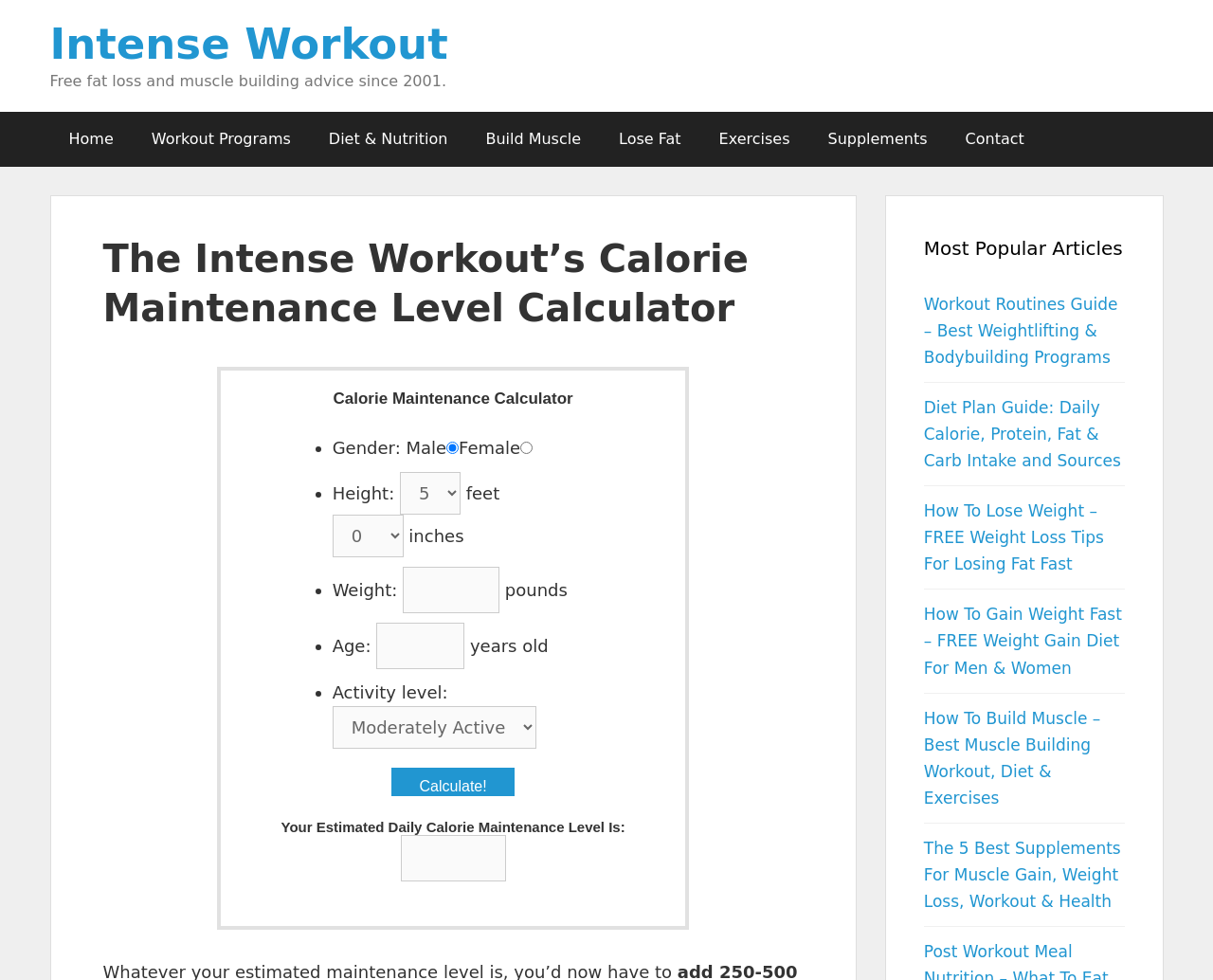What is the button below the calculator for?
Using the image, respond with a single word or phrase.

Calculate